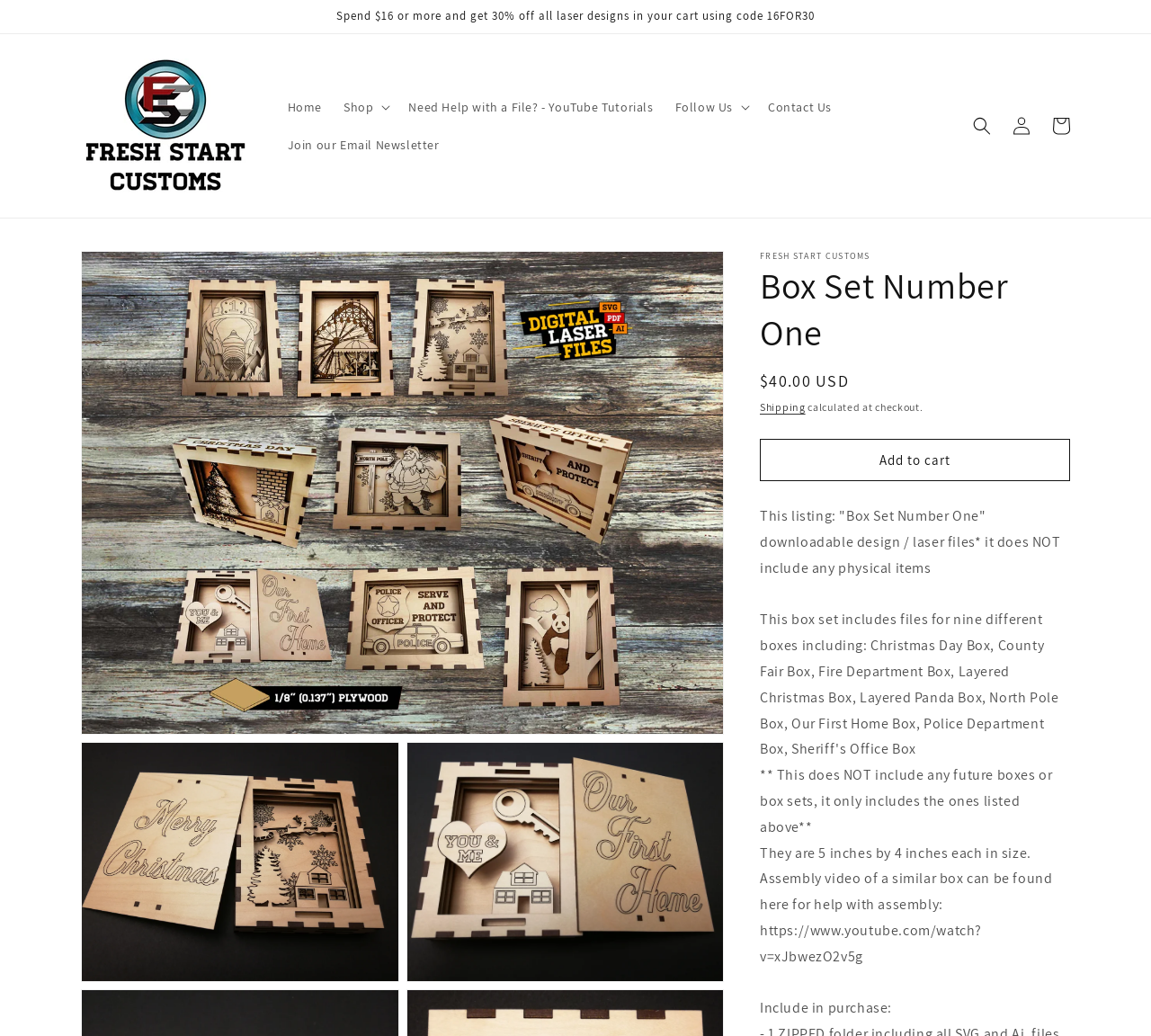Identify the bounding box coordinates of the clickable region necessary to fulfill the following instruction: "Log in to your account". The bounding box coordinates should be four float numbers between 0 and 1, i.e., [left, top, right, bottom].

[0.87, 0.102, 0.905, 0.141]